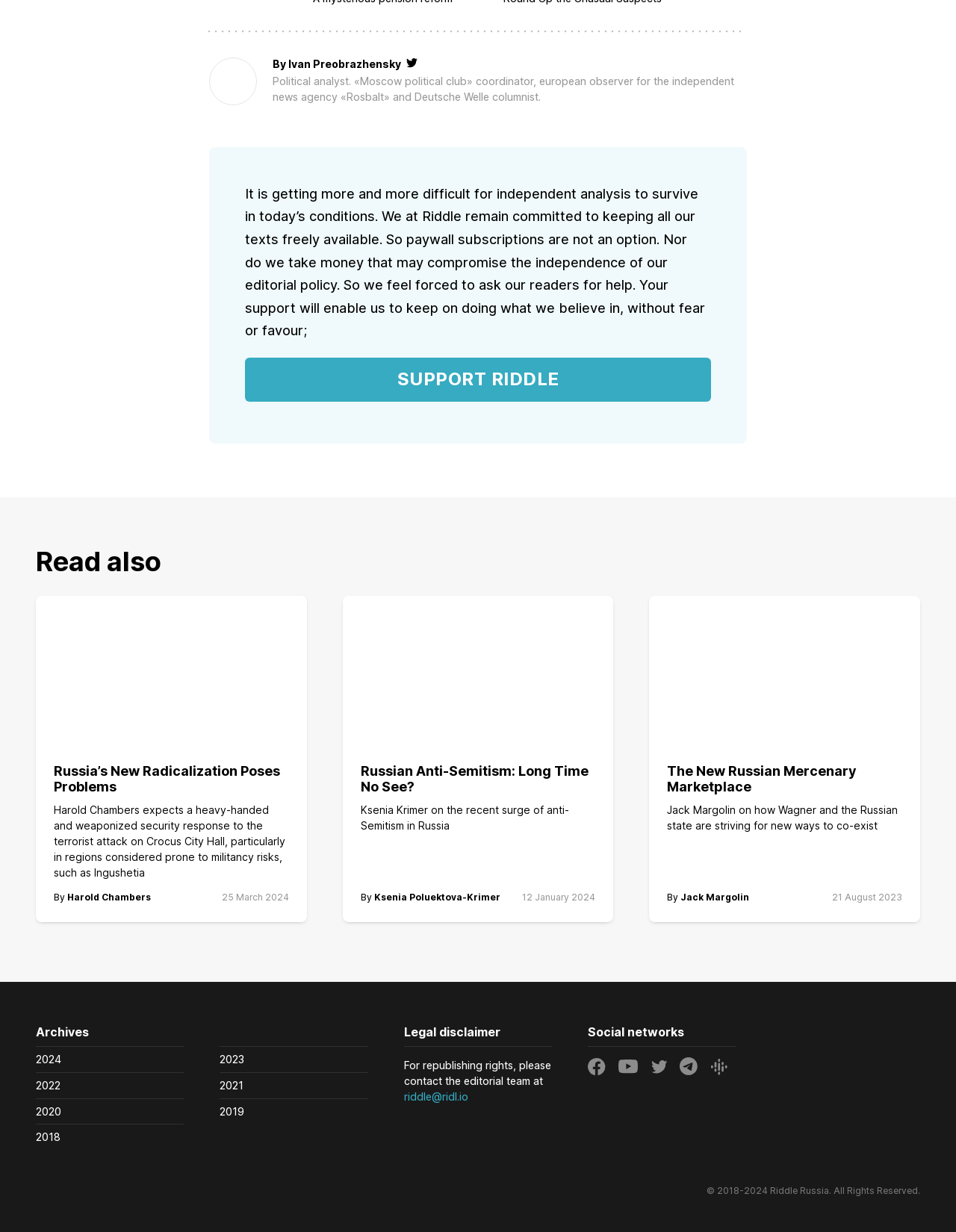Based on the image, provide a detailed response to the question:
What is the name of the author of the first article?

The first article has a link with the text 'Ivan Preobrazhensky' which is likely the author's name.